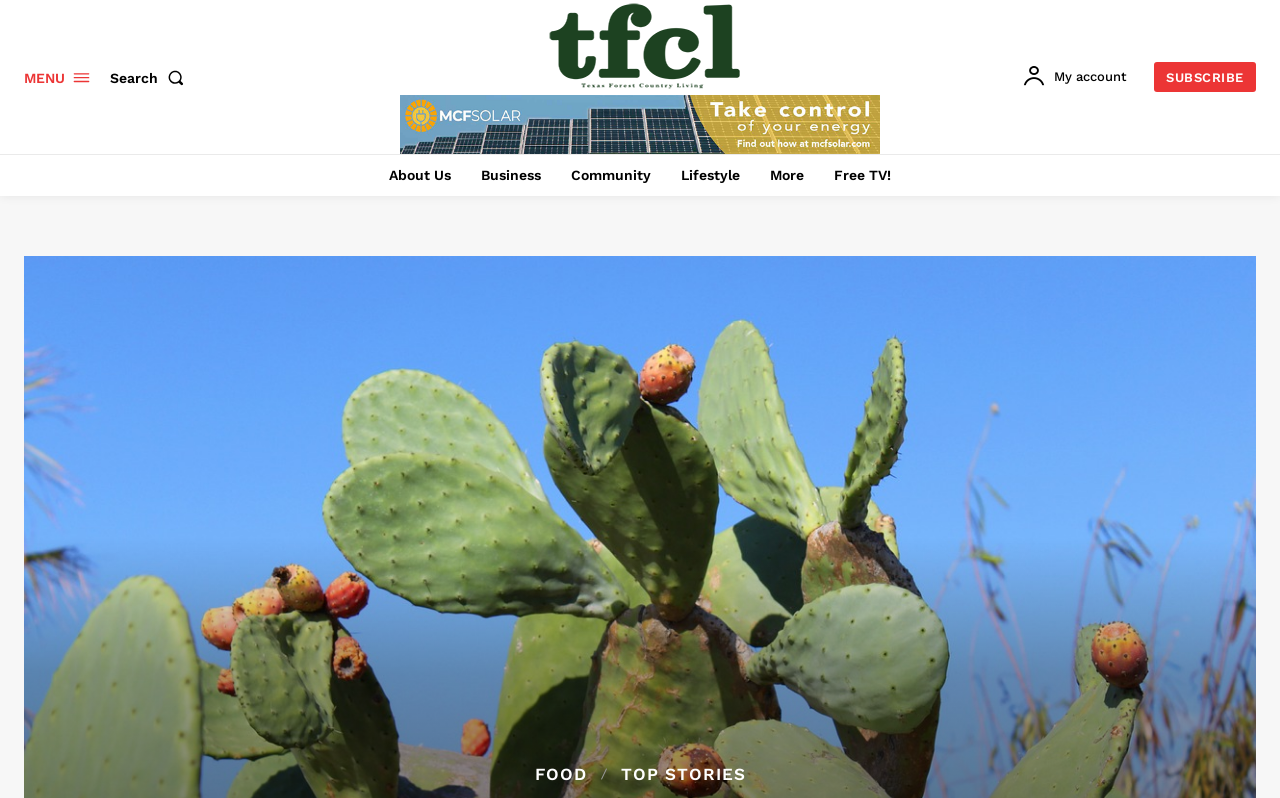Please identify the bounding box coordinates of the element on the webpage that should be clicked to follow this instruction: "Subscribe to the newsletter". The bounding box coordinates should be given as four float numbers between 0 and 1, formatted as [left, top, right, bottom].

[0.902, 0.078, 0.981, 0.116]